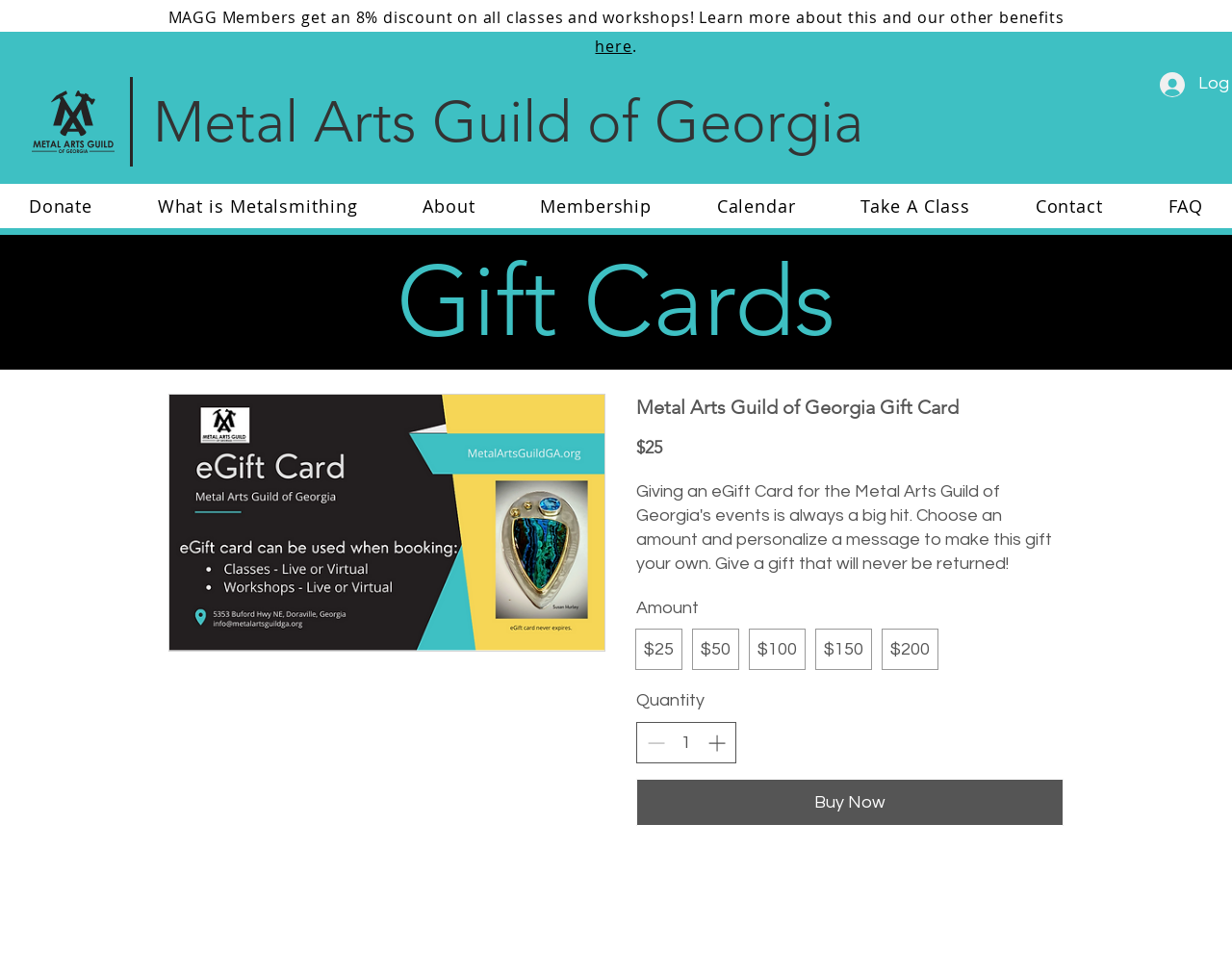Please find and give the text of the main heading on the webpage.

Metal Arts Guild of Georgia